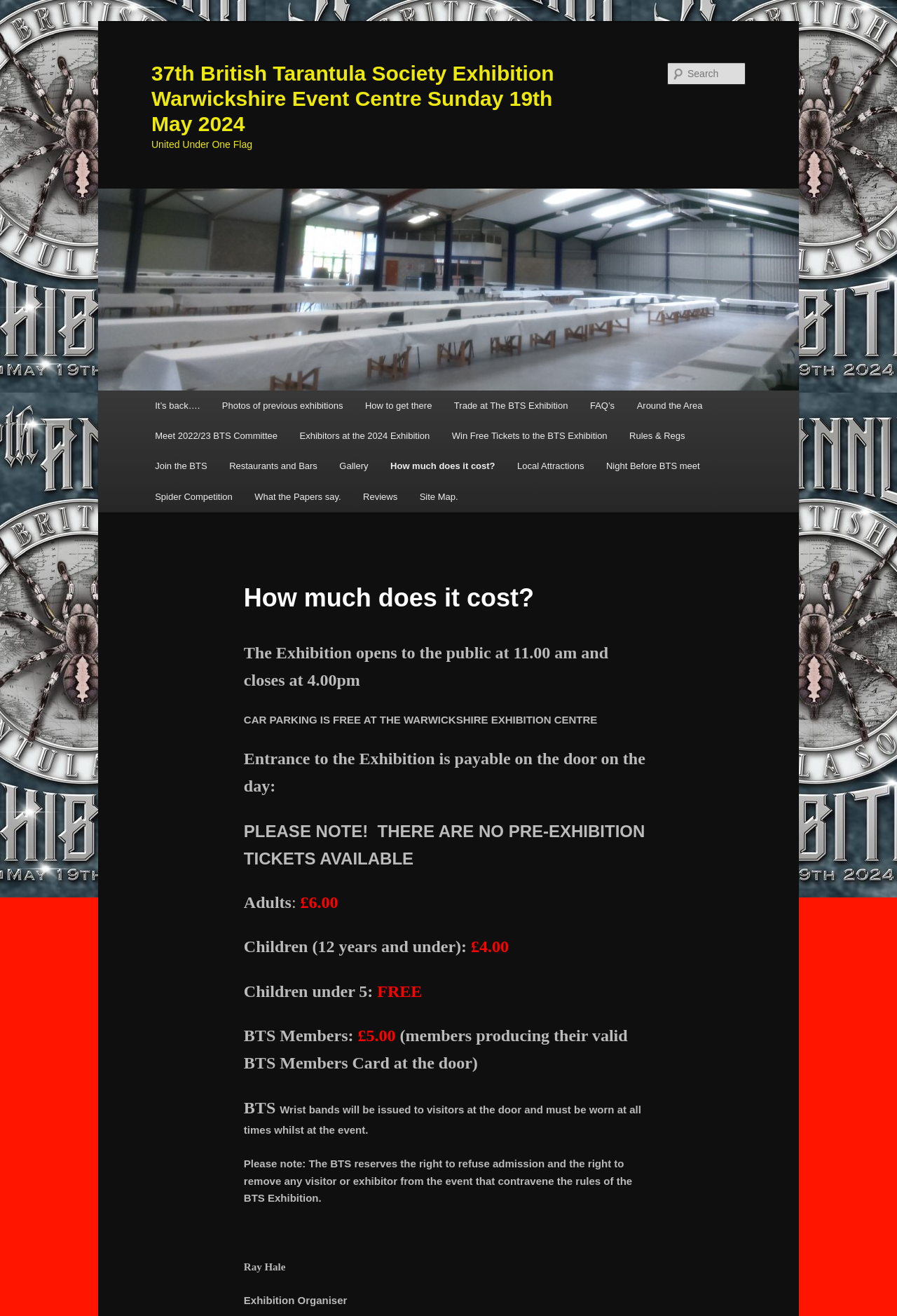How much does it cost for an adult to enter the exhibition?
Refer to the image and give a detailed response to the question.

The cost of entry for an adult can be found in the section 'How much does it cost?' which lists the prices for different types of visitors. The price for an adult is £6.00.